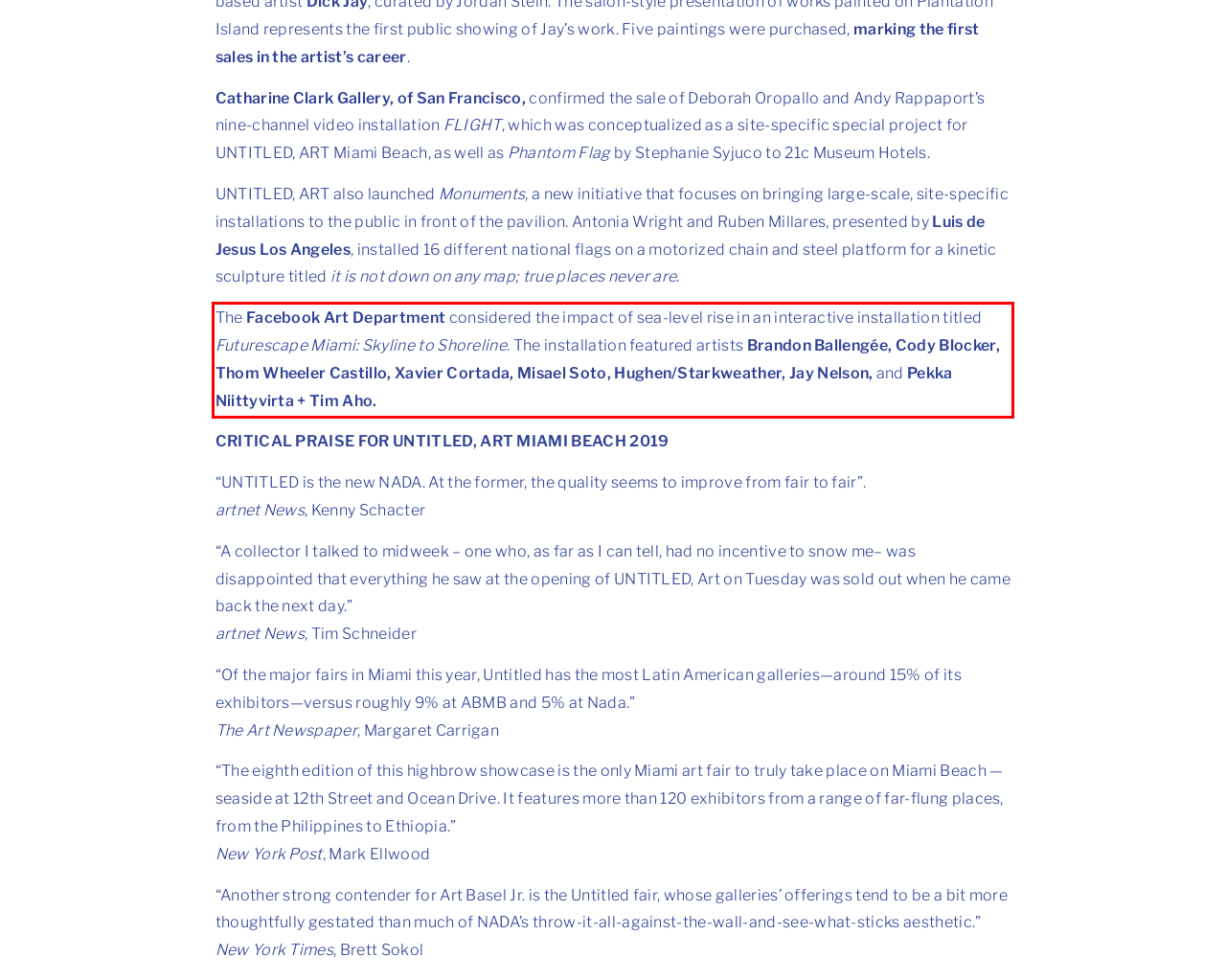Identify the text inside the red bounding box in the provided webpage screenshot and transcribe it.

The Facebook Art Department considered the impact of sea-level rise in an interactive installation titled Futurescape Miami: Skyline to Shoreline. The installation featured artists Brandon Ballengée, Cody Blocker, Thom Wheeler Castillo, Xavier Cortada, Misael Soto, Hughen/Starkweather, Jay Nelson, and Pekka Niittyvirta + Tim Aho.